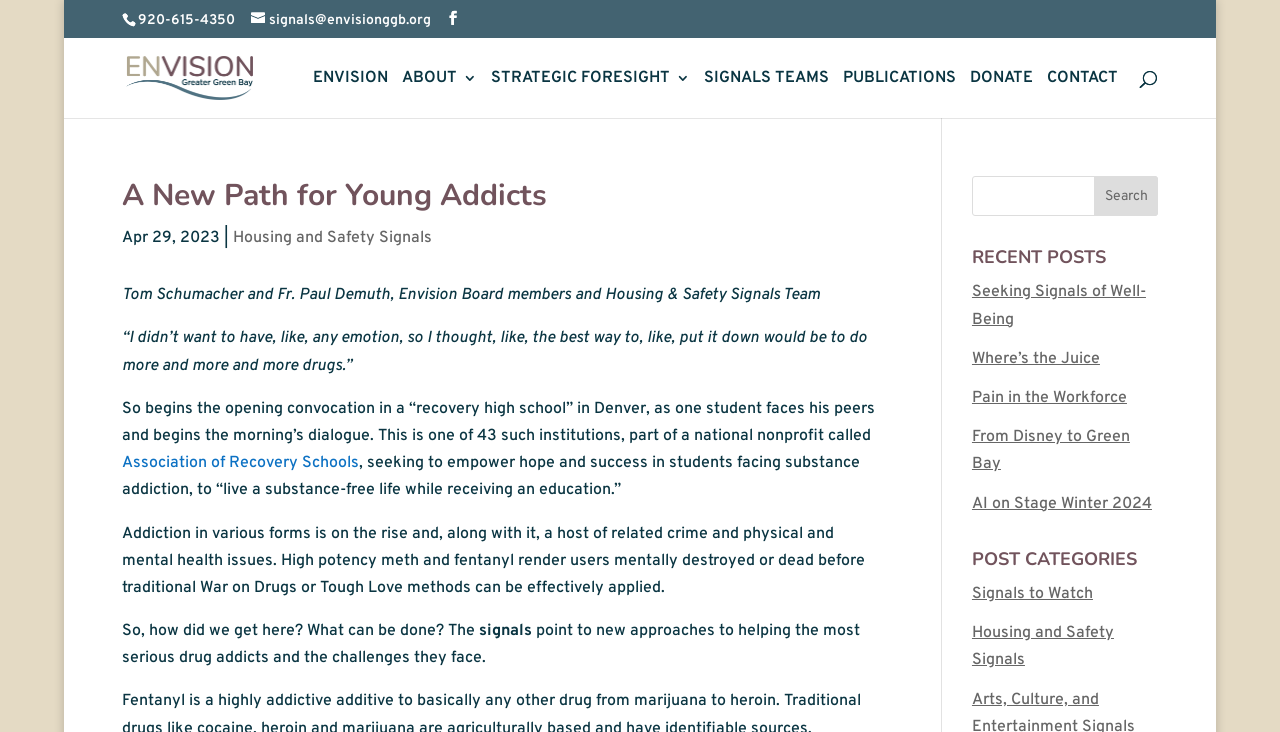Detail the various sections and features present on the webpage.

This webpage is about Envision Greater Green Bay, a organization focused on addressing addiction and related issues. At the top, there is a header section with the organization's logo, a phone number, and an email address. Below the header, there is a navigation menu with links to different sections of the website, including "About", "Strategic Foresight", "Signals Teams", "Publications", "Donate", and "Contact".

The main content of the page is an article titled "A New Path for Young Addicts". The article is divided into several paragraphs, with a date "Apr 29, 2023" and a byline "Tom Schumacher and Fr. Paul Demuth, Envision Board members and Housing & Safety Signals Team" at the top. The article discusses the issue of addiction, particularly among young people, and the need for new approaches to address it.

To the right of the article, there is a search bar with a search button. Below the search bar, there are three sections: "Recent Posts", "Post Categories", and a list of links to recent articles. The "Recent Posts" section lists five article titles with links, while the "Post Categories" section lists two categories, "Signals to Watch" and "Housing and Safety Signals", with links to related articles.

Throughout the page, there are several links to external websites and resources, including the Association of Recovery Schools. The overall layout is clean and easy to navigate, with clear headings and concise text.